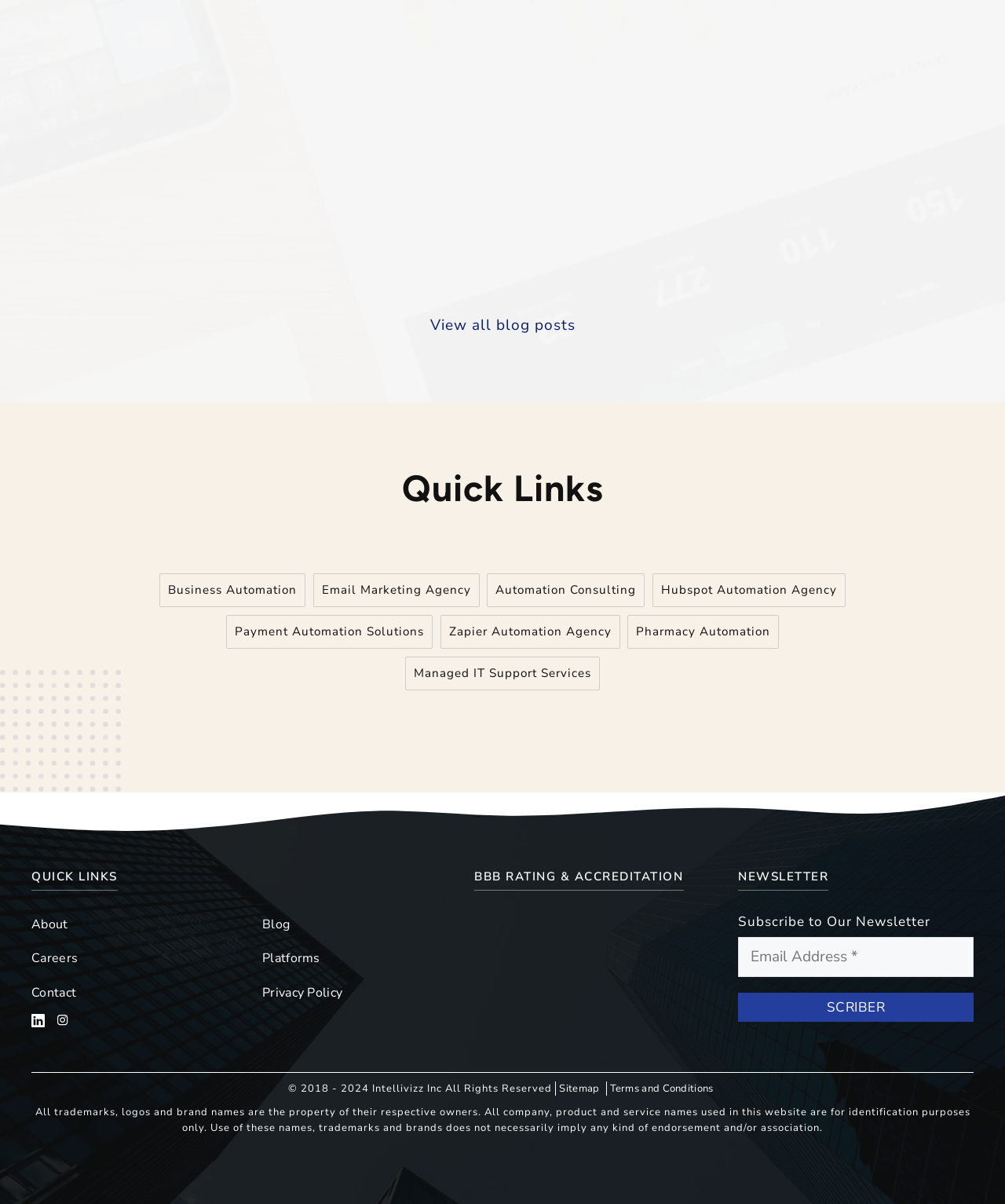How many links are under the 'Services' navigation?
Based on the screenshot, provide your answer in one word or phrase.

7